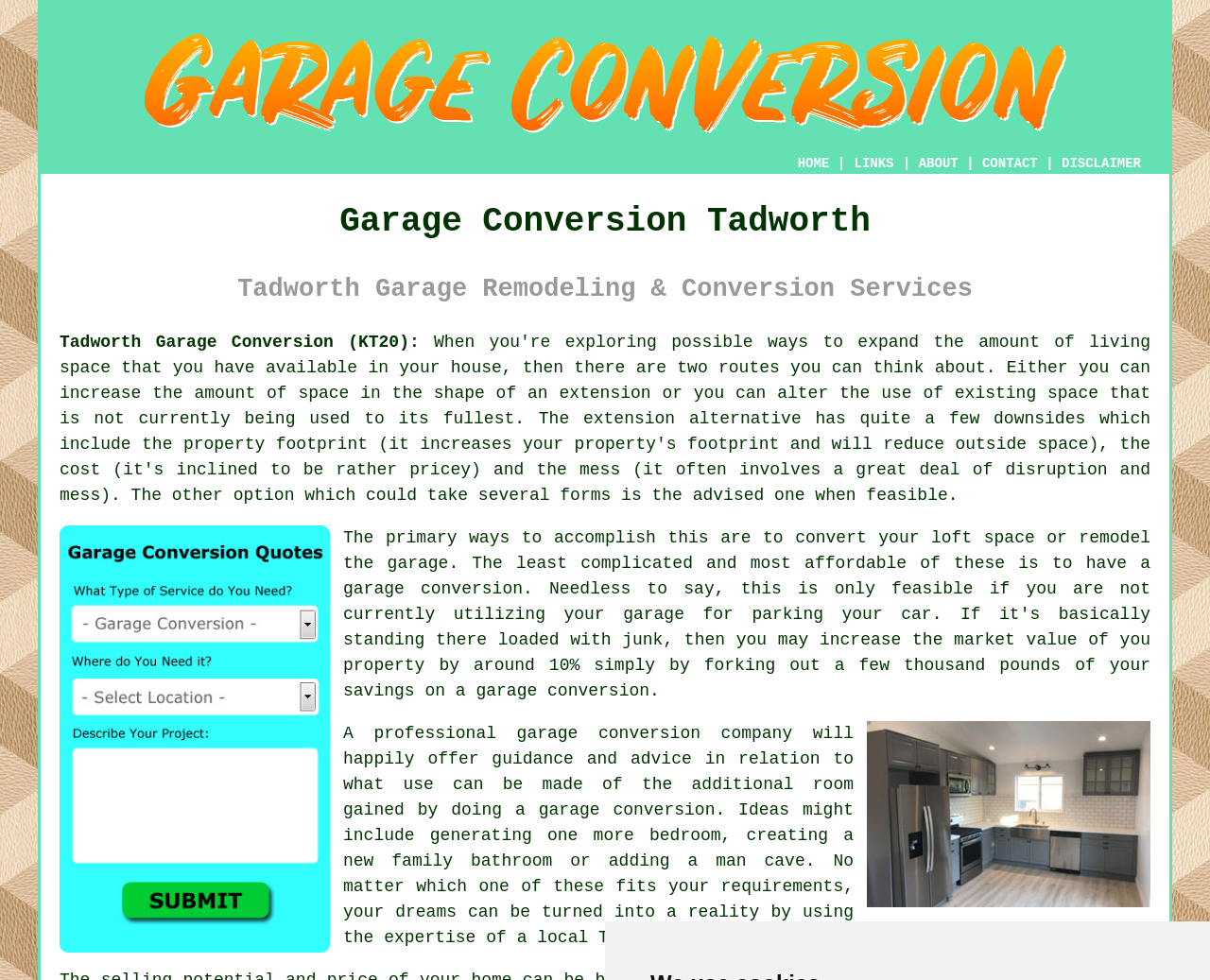Locate the bounding box coordinates of the clickable area to execute the instruction: "Post a comment". Provide the coordinates as four float numbers between 0 and 1, represented as [left, top, right, bottom].

None